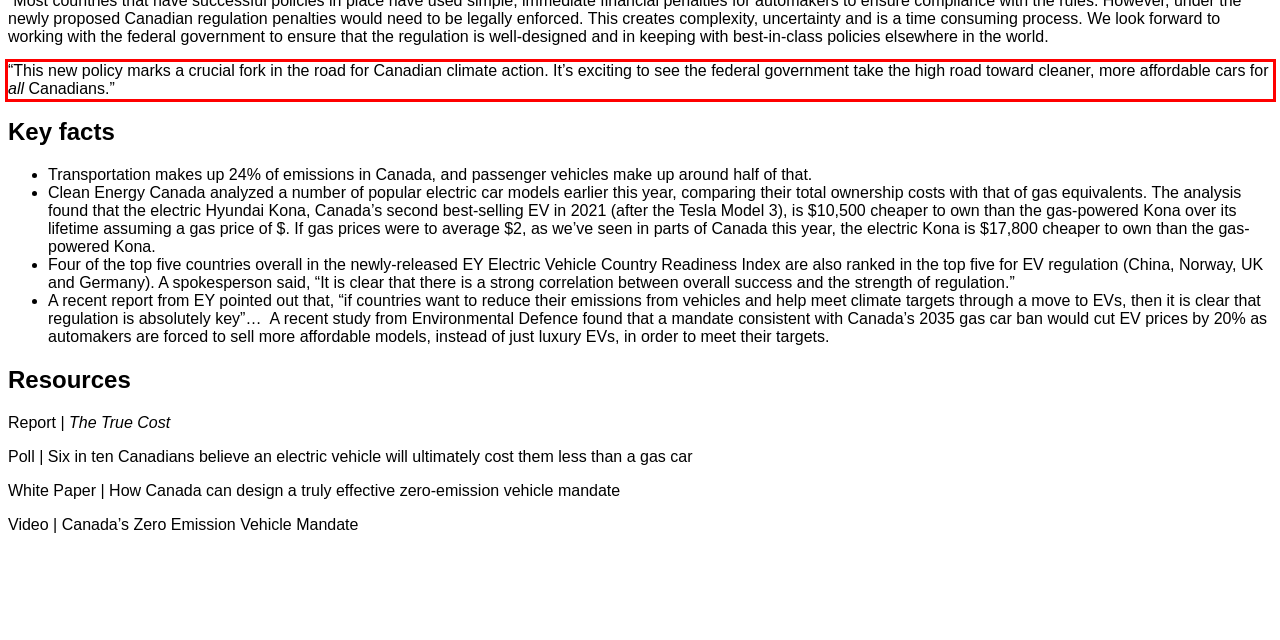Examine the screenshot of the webpage, locate the red bounding box, and generate the text contained within it.

“This new policy marks a crucial fork in the road for Canadian climate action. It’s exciting to see the federal government take the high road toward cleaner, more affordable cars for all Canadians.”